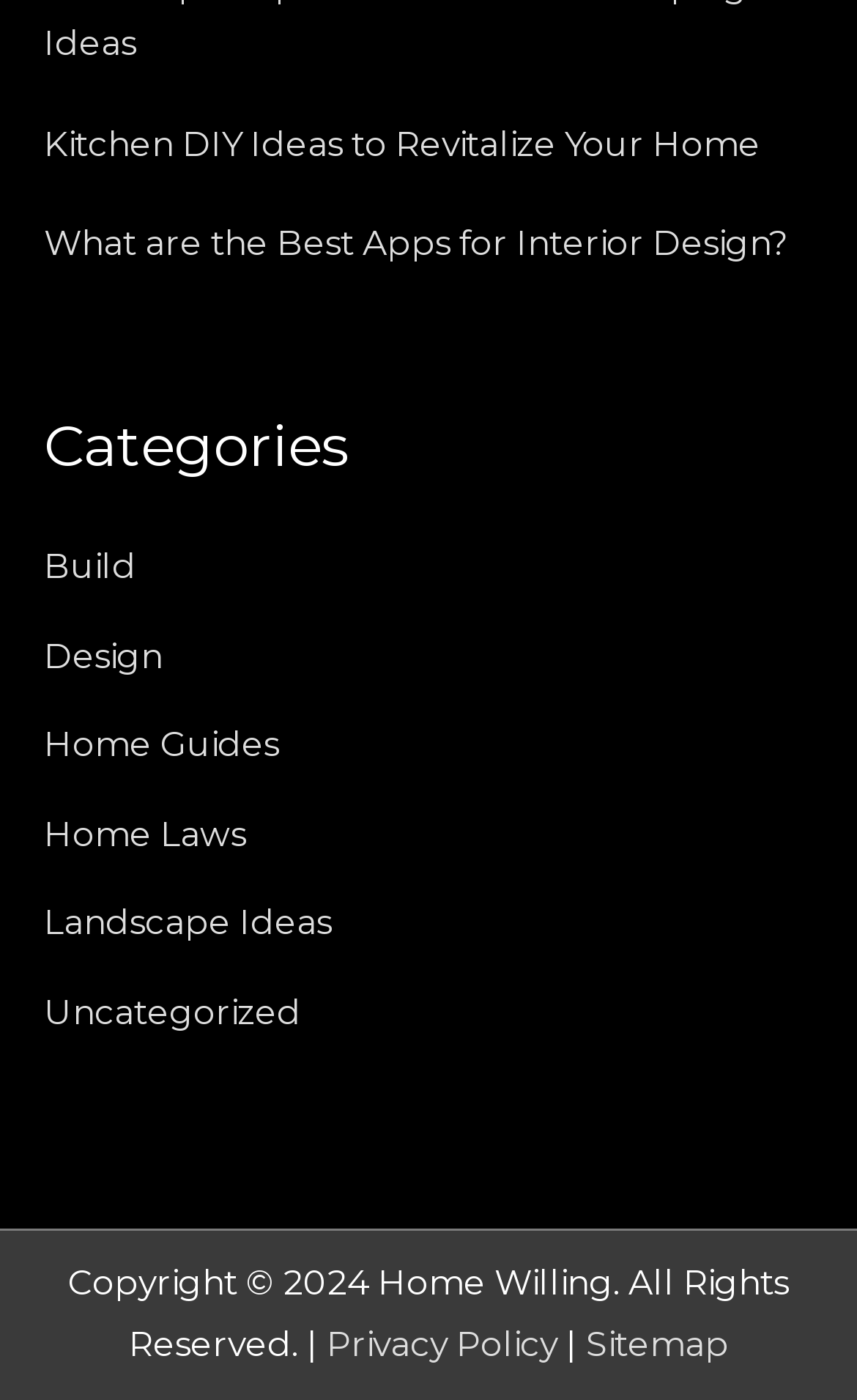Respond to the question below with a single word or phrase: How many links are under the 'Categories' navigation?

6